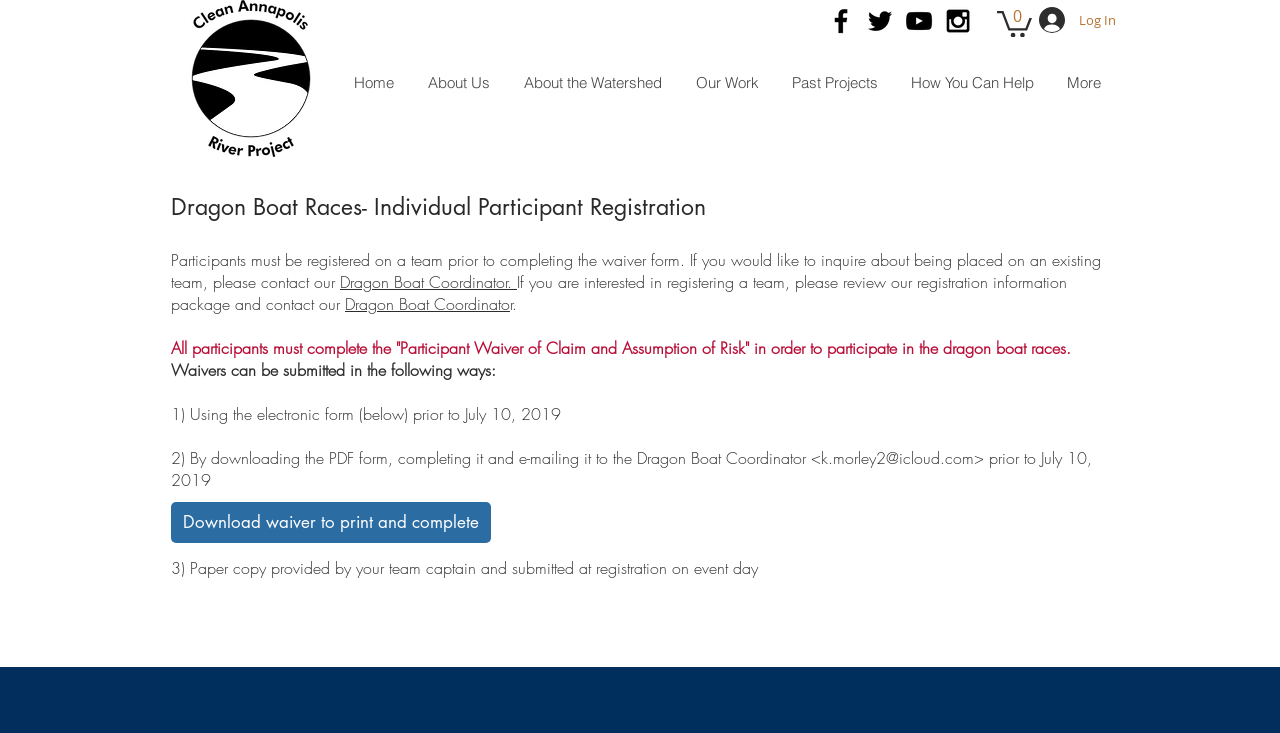Identify the bounding box coordinates of the element to click to follow this instruction: 'Log in to the website'. Ensure the coordinates are four float values between 0 and 1, provided as [left, top, right, bottom].

[0.801, 0.001, 0.883, 0.053]